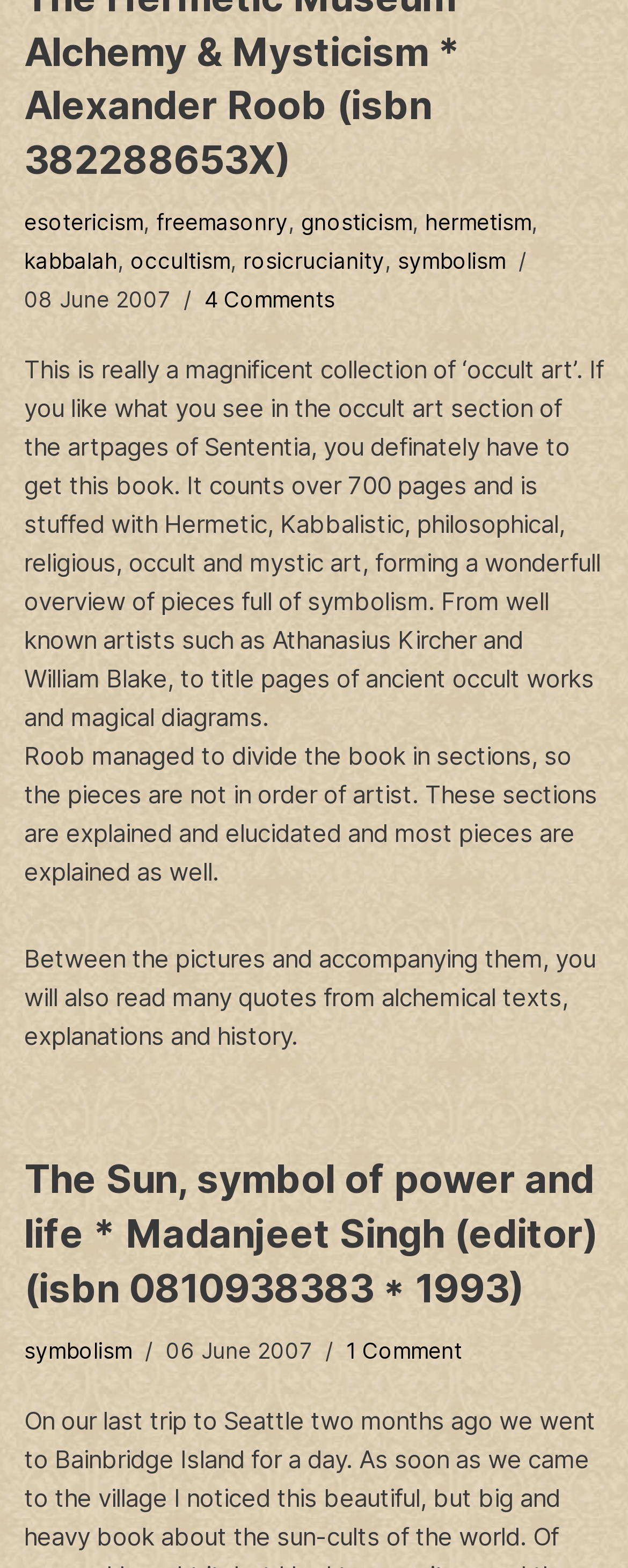Find the bounding box coordinates for the HTML element described as: "4 Comments". The coordinates should consist of four float values between 0 and 1, i.e., [left, top, right, bottom].

[0.326, 0.183, 0.533, 0.199]